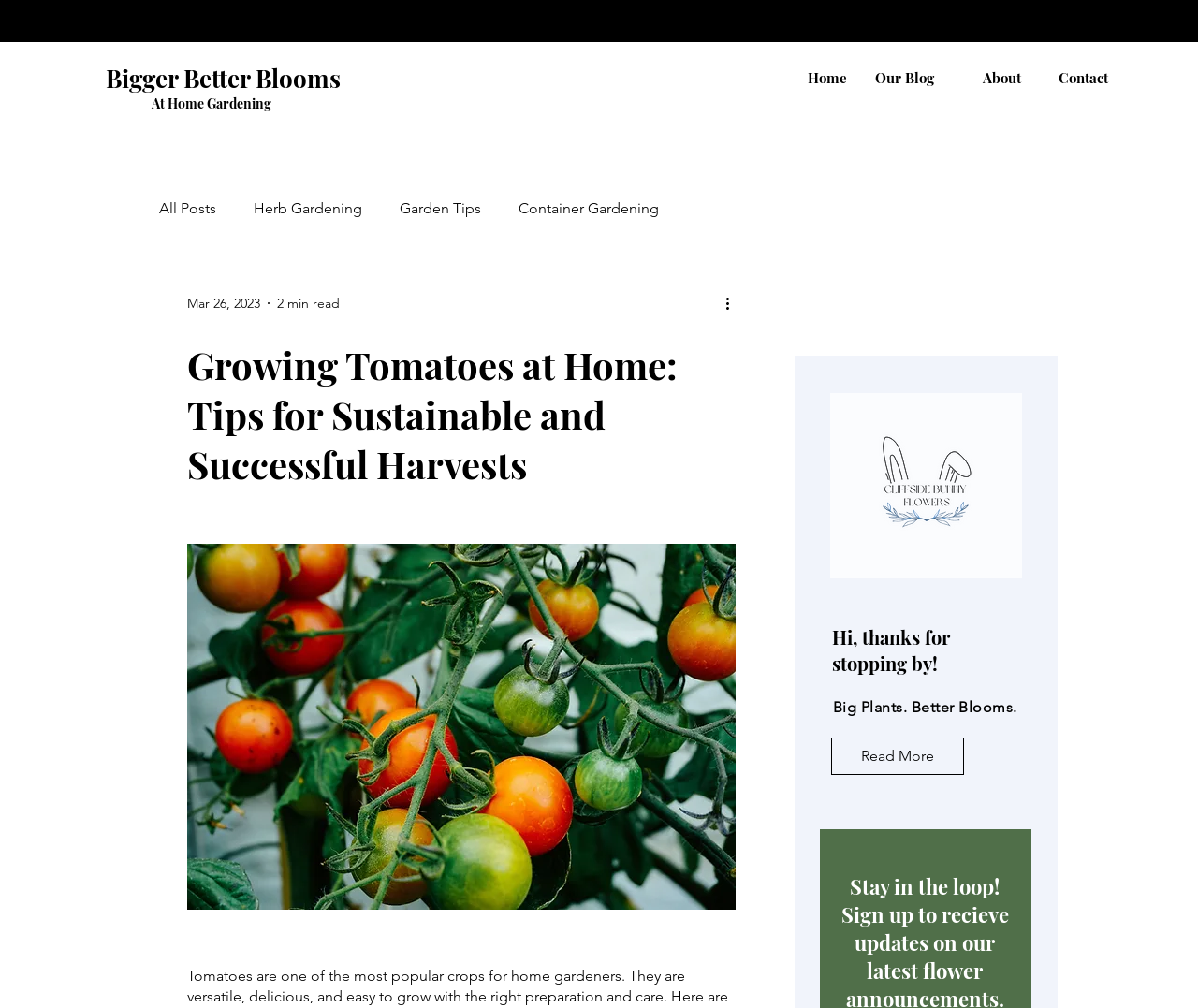What is the main topic of this webpage?
Using the image, provide a detailed and thorough answer to the question.

Based on the webpage's content, especially the heading 'Growing Tomatoes at Home: Tips for Sustainable and Successful Harvests', it is clear that the main topic of this webpage is about growing tomatoes.